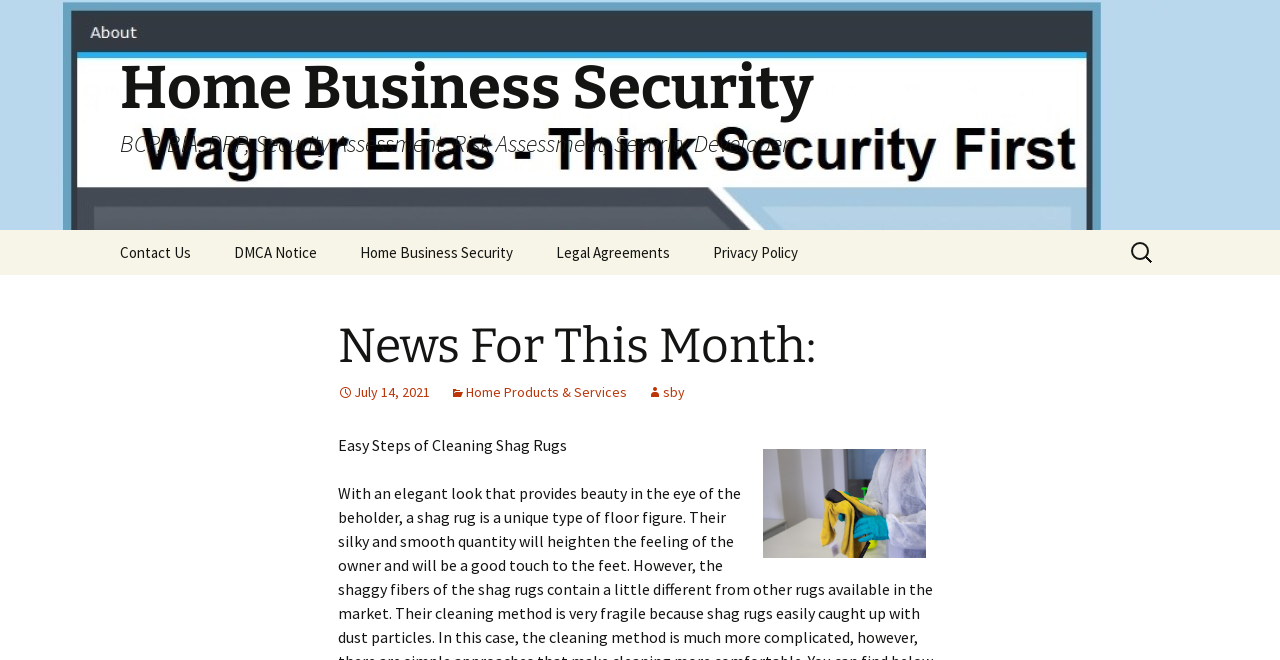Extract the main title from the webpage.

Home Business Security